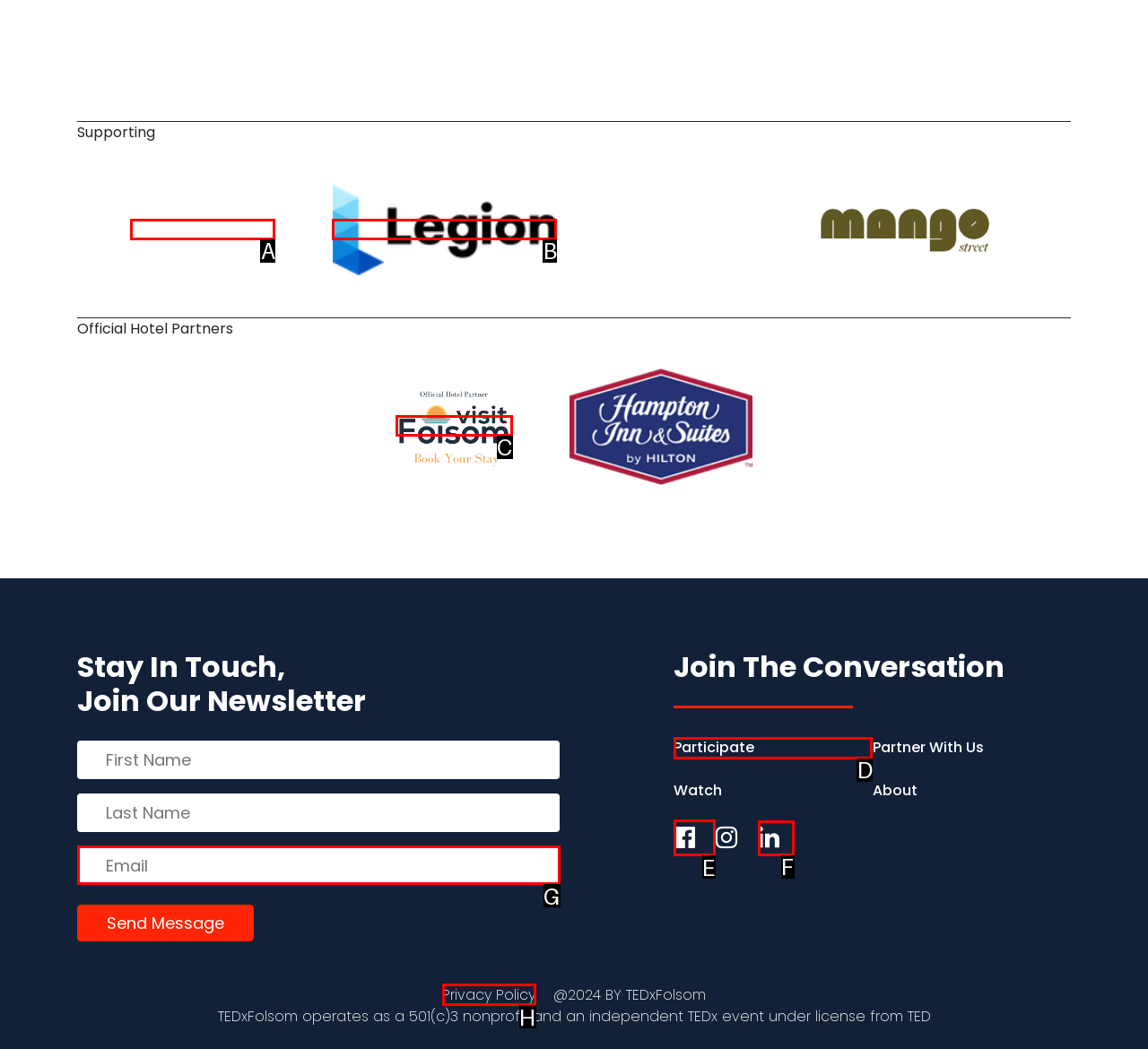Identify the letter of the correct UI element to fulfill the task: Click on the 'Facebook' link from the given options in the screenshot.

E